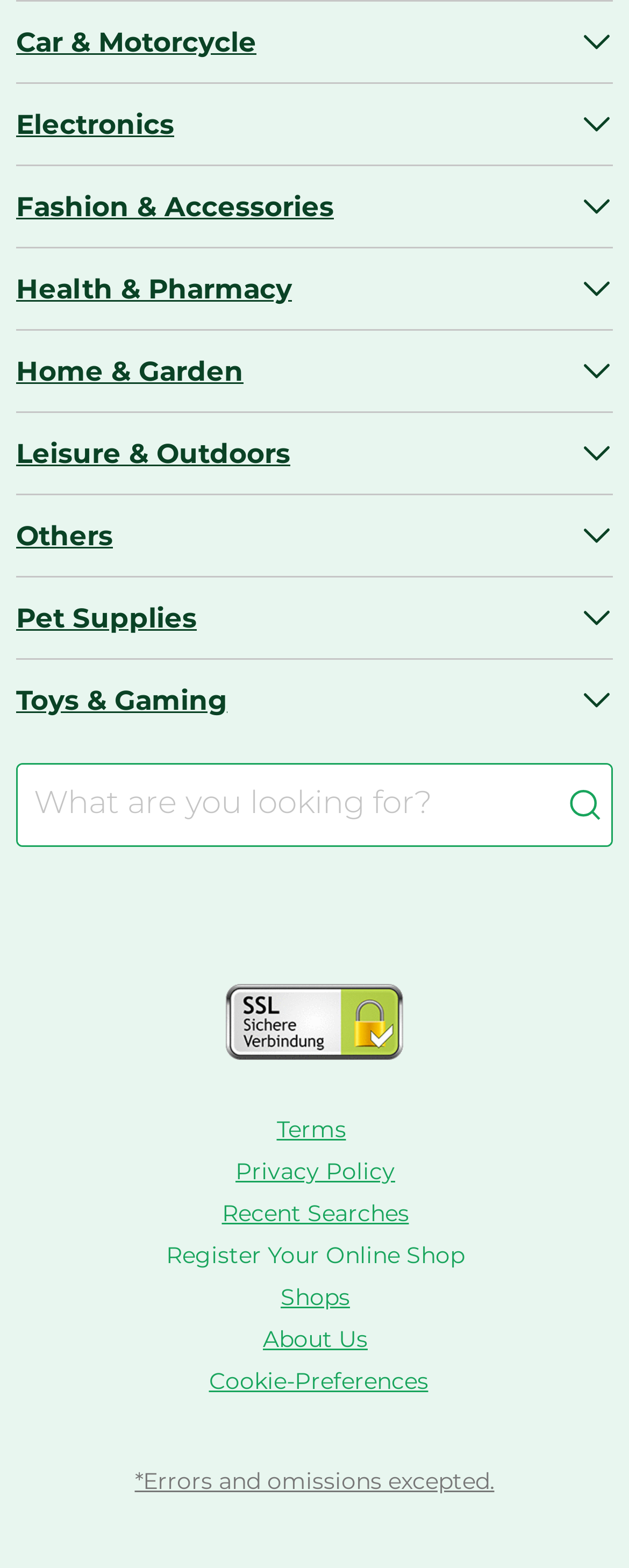Find the bounding box coordinates of the clickable region needed to perform the following instruction: "Visit the HOME page". The coordinates should be provided as four float numbers between 0 and 1, i.e., [left, top, right, bottom].

None